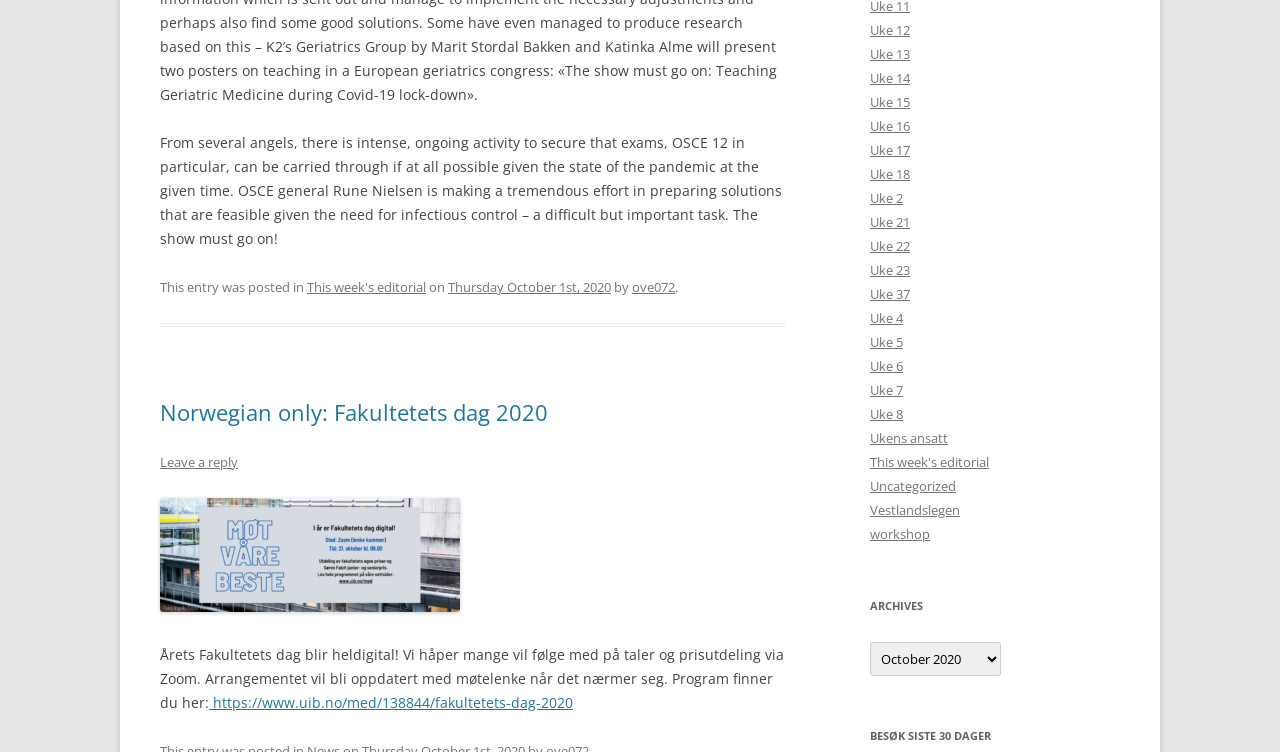Show me the bounding box coordinates of the clickable region to achieve the task as per the instruction: "Visit Uke 12".

[0.68, 0.028, 0.711, 0.052]